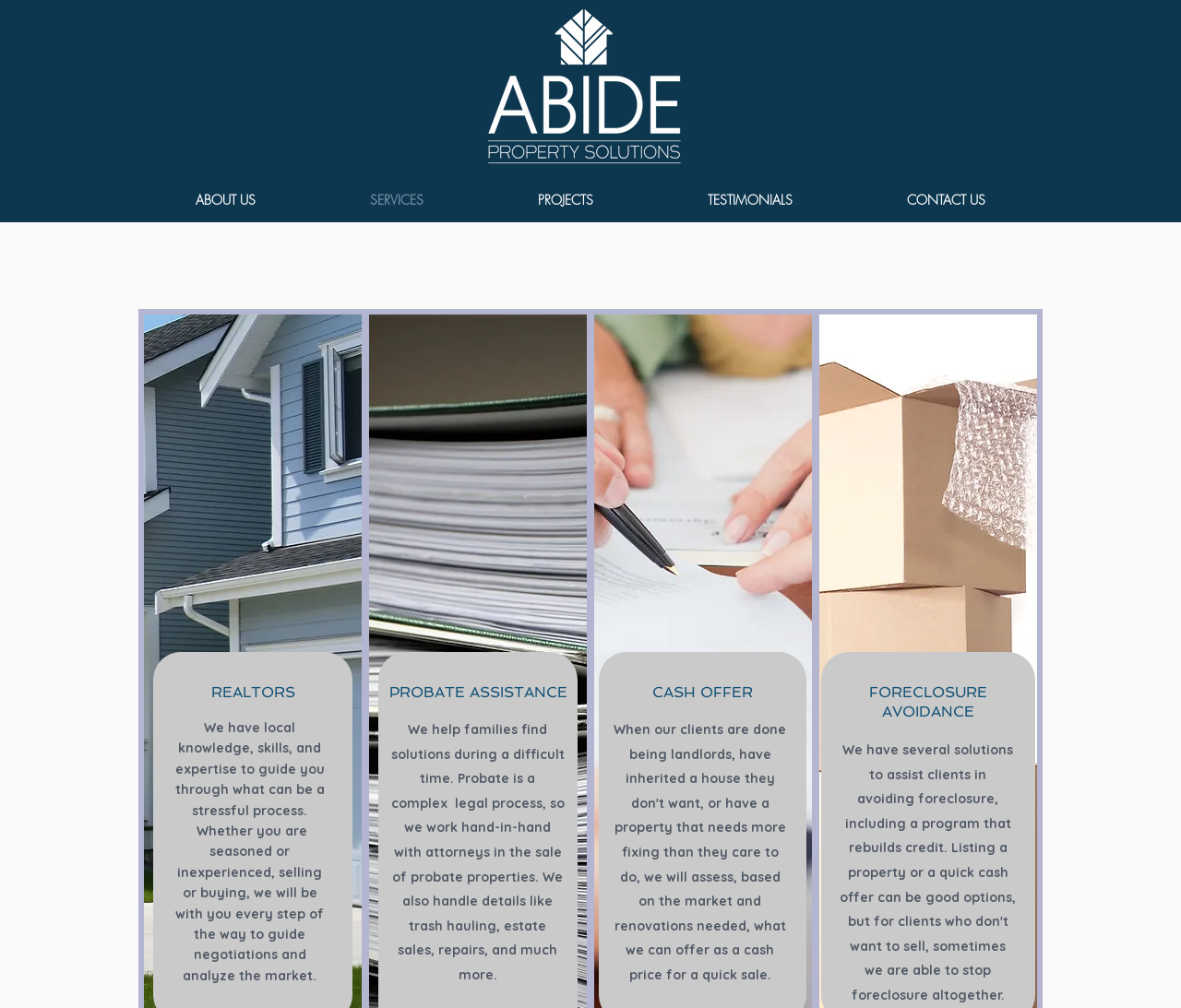What is the purpose of probate assistance?
Refer to the image and give a detailed response to the question.

The webpage mentions that probate assistance helps families find solutions during a difficult time, and it involves working hand-in-hand with attorneys in the sale of probate properties, handling details like trash hauling, estate sales, repairs, and much more.